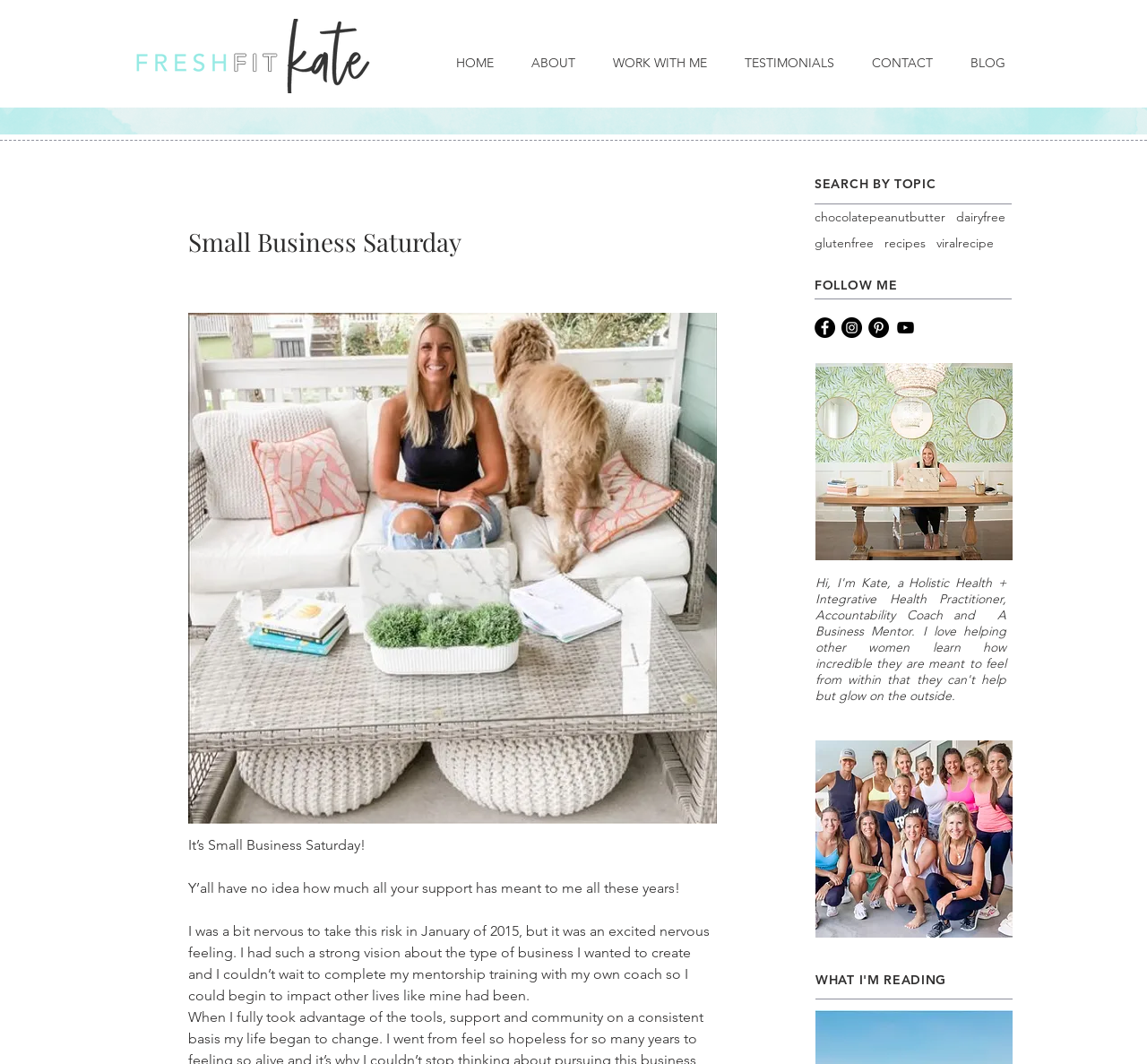What type of recipes are mentioned?
Please elaborate on the answer to the question with detailed information.

The answer can be found by looking at the navigation element with the text 'tags' which contains links to different types of recipes such as glutenfree, dairyfree, etc.